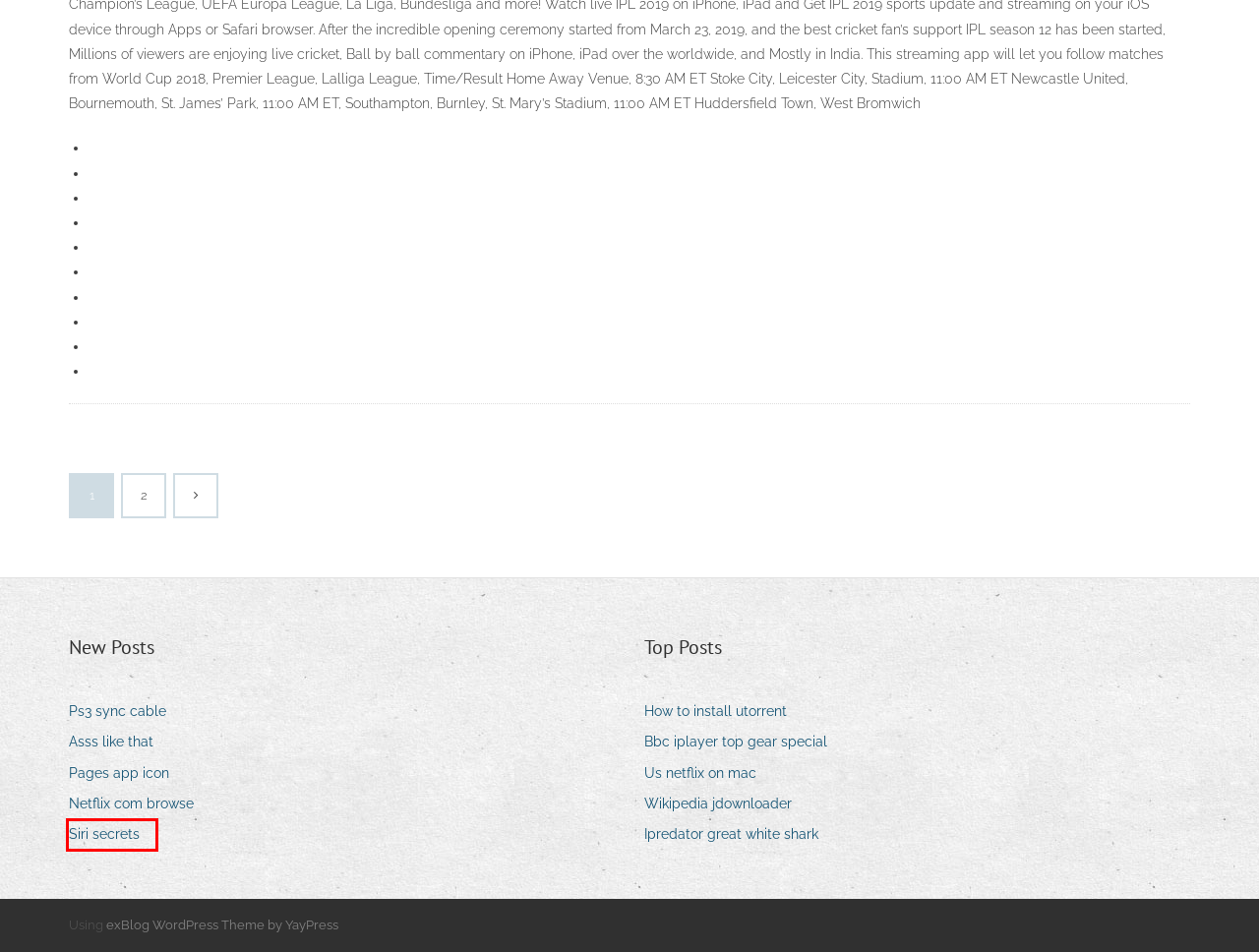You are given a screenshot of a webpage with a red rectangle bounding box around an element. Choose the best webpage description that matches the page after clicking the element in the bounding box. Here are the candidates:
A. Paugsch45027 - bestvpnymeejmy.netlify.app
B. why wont netflix play on apple tv - bestvpnymeejmy.netlify.app
C. Siri secrets htupc
D. Schaarschmidt53642 : bestvpnymeejmy.netlify.app
E. Pages app icon zogqf
F. Netflix com browse tmpkq
G. Ps3 sync cable snnsi
H. Yerian36742 - bestvpnymeejmy.netlify.app

C